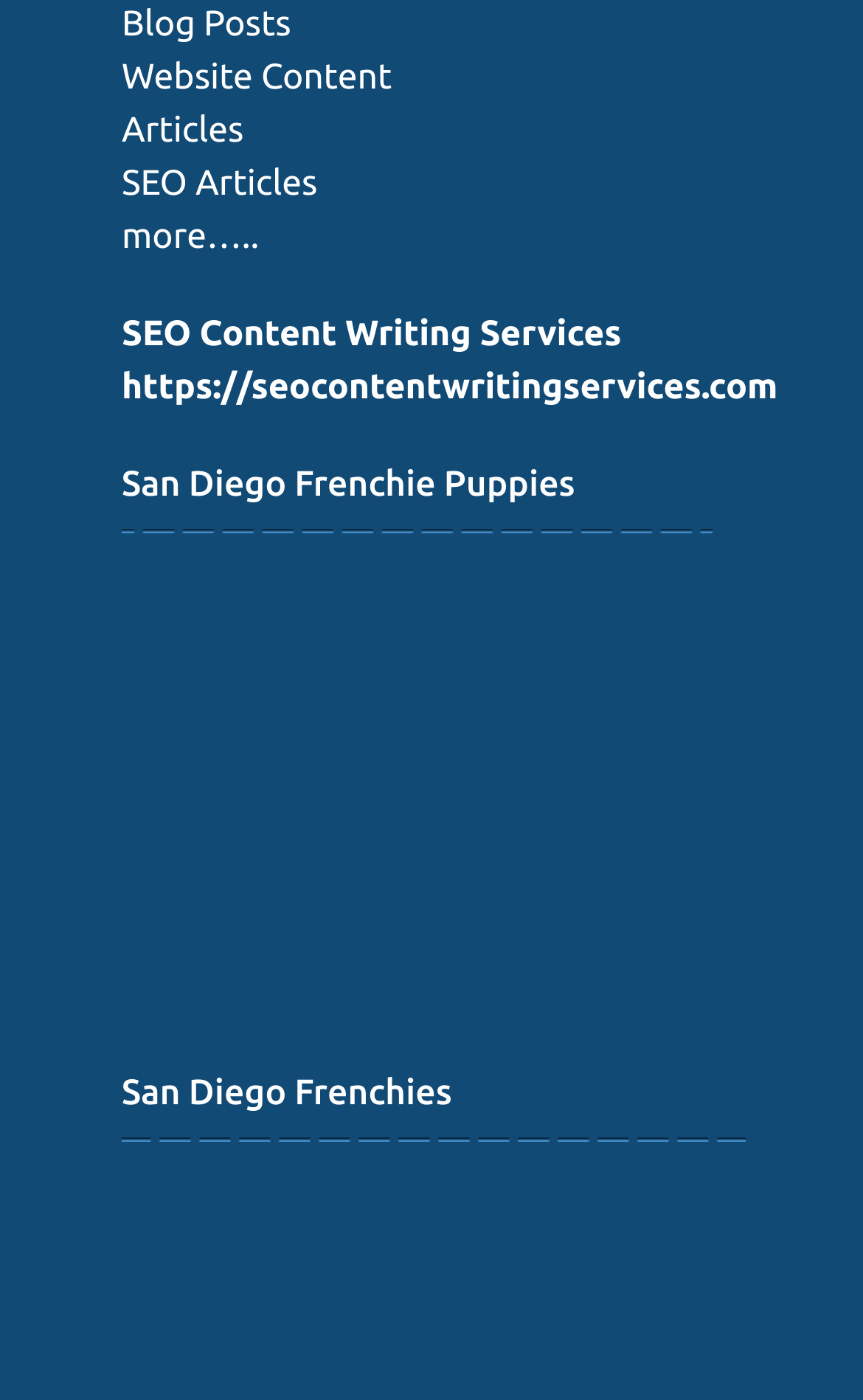Refer to the image and answer the question with as much detail as possible: How many reviews are there for the first product?

I looked at the review information next to the first product description, which is 'Pedigree Complete Nutrition Adult Dry Dog Food Grilled Steak & Vegetable Flavor Dog Kibble, 27 lb. Bag'. The number of reviews is listed as '21712'.